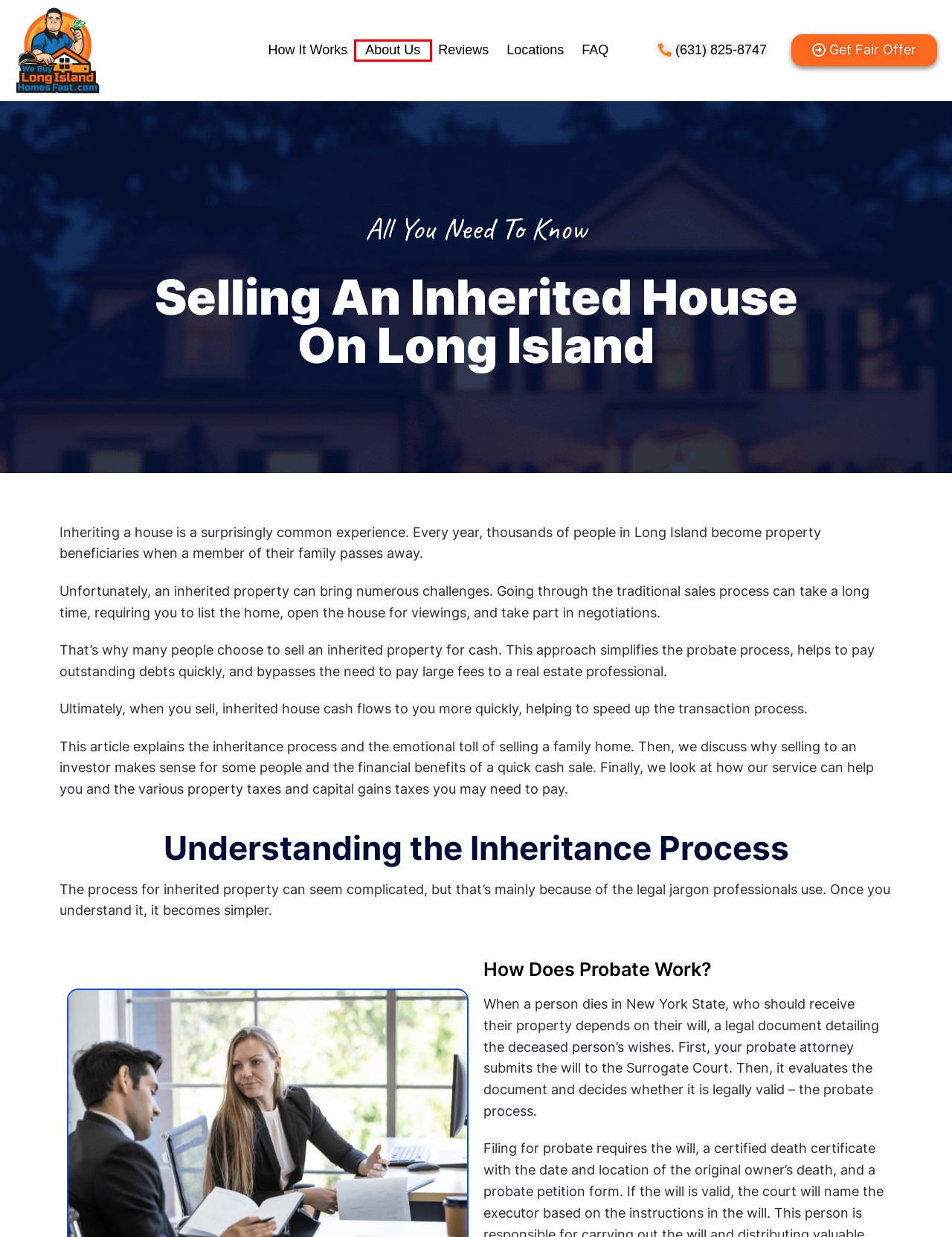You have been given a screenshot of a webpage, where a red bounding box surrounds a UI element. Identify the best matching webpage description for the page that loads after the element in the bounding box is clicked. Options include:
A. We Buy Houses Long Island [Sell Your House Fast] #1 Choice
B. Terms | We Buy Houses Long Island | Sell Your House Fast For Cash
C. About Us | We Buy Long Island Homes Fast For Cash
D. We Buy Long Island Homes Fast - Blog
E. The Best Lead Generation For Real Estate Investors and Agents
F. FAQ | We Buy Houses Long Island | Sell Your House Fast For Cash
G. Reviews Of We Buy Long Island Homes Fast [Best Cash Offer]
H. How We Buy Houses On Long Island | We Buy Houses Long Island | Sell Your House Fast For Cash

C